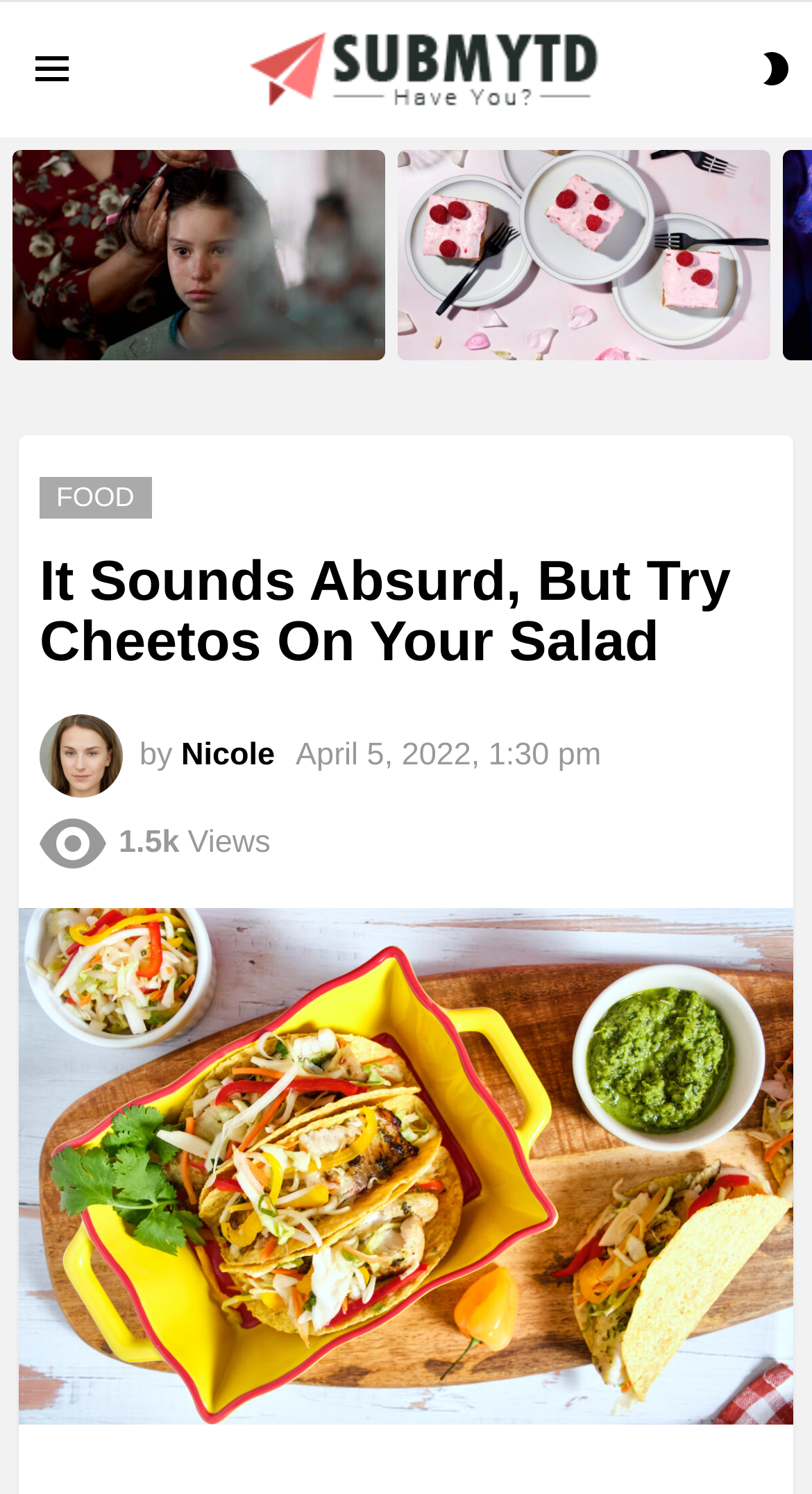Refer to the screenshot and answer the following question in detail:
How many views does the first article have?

I found the view count of the first article by looking at the StaticText '1.5k' and the adjacent text 'Views', which indicates that the article has 1.5 thousand views.